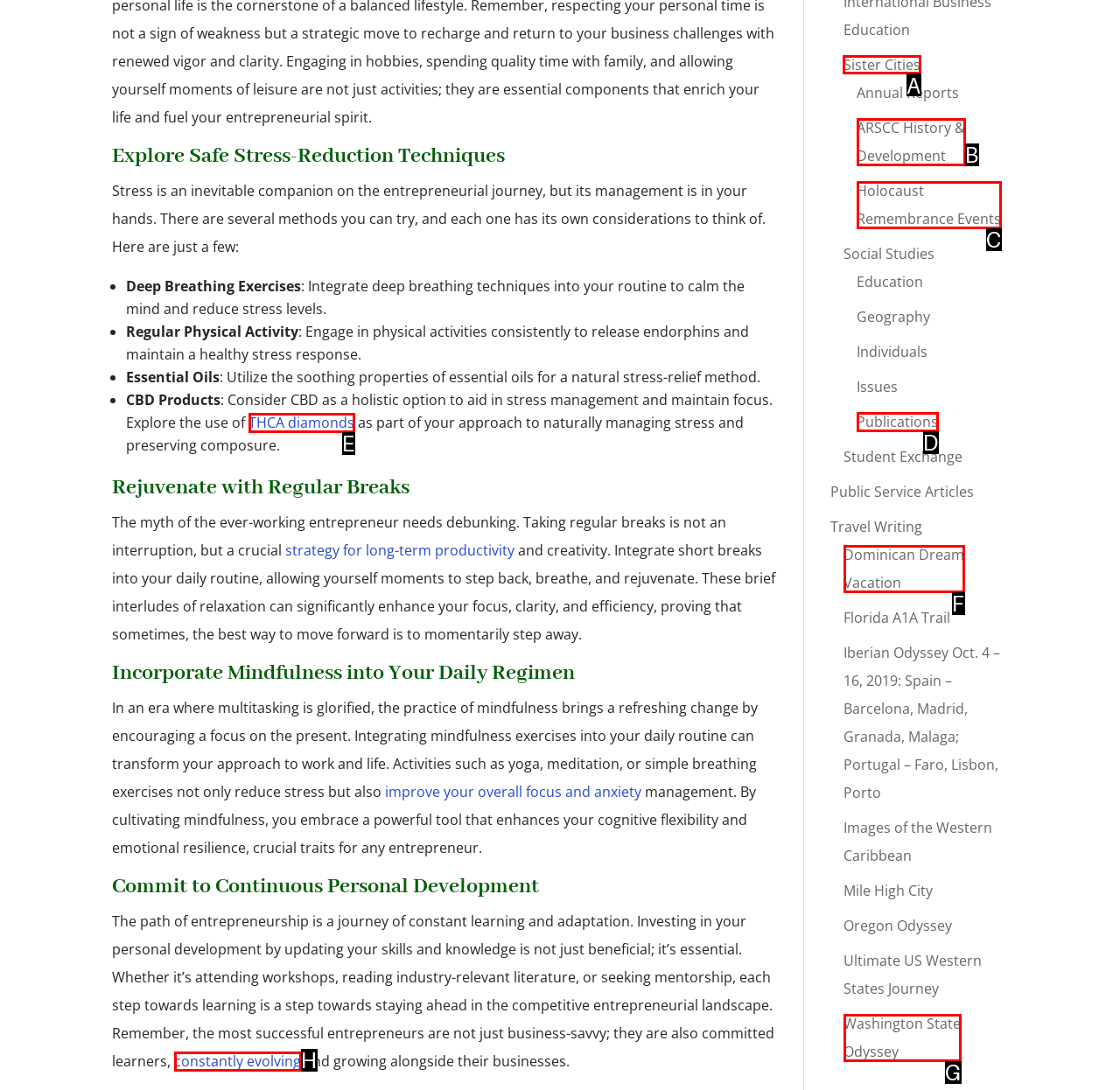Given the task: Visit 'Sister Cities', tell me which HTML element to click on.
Answer with the letter of the correct option from the given choices.

A